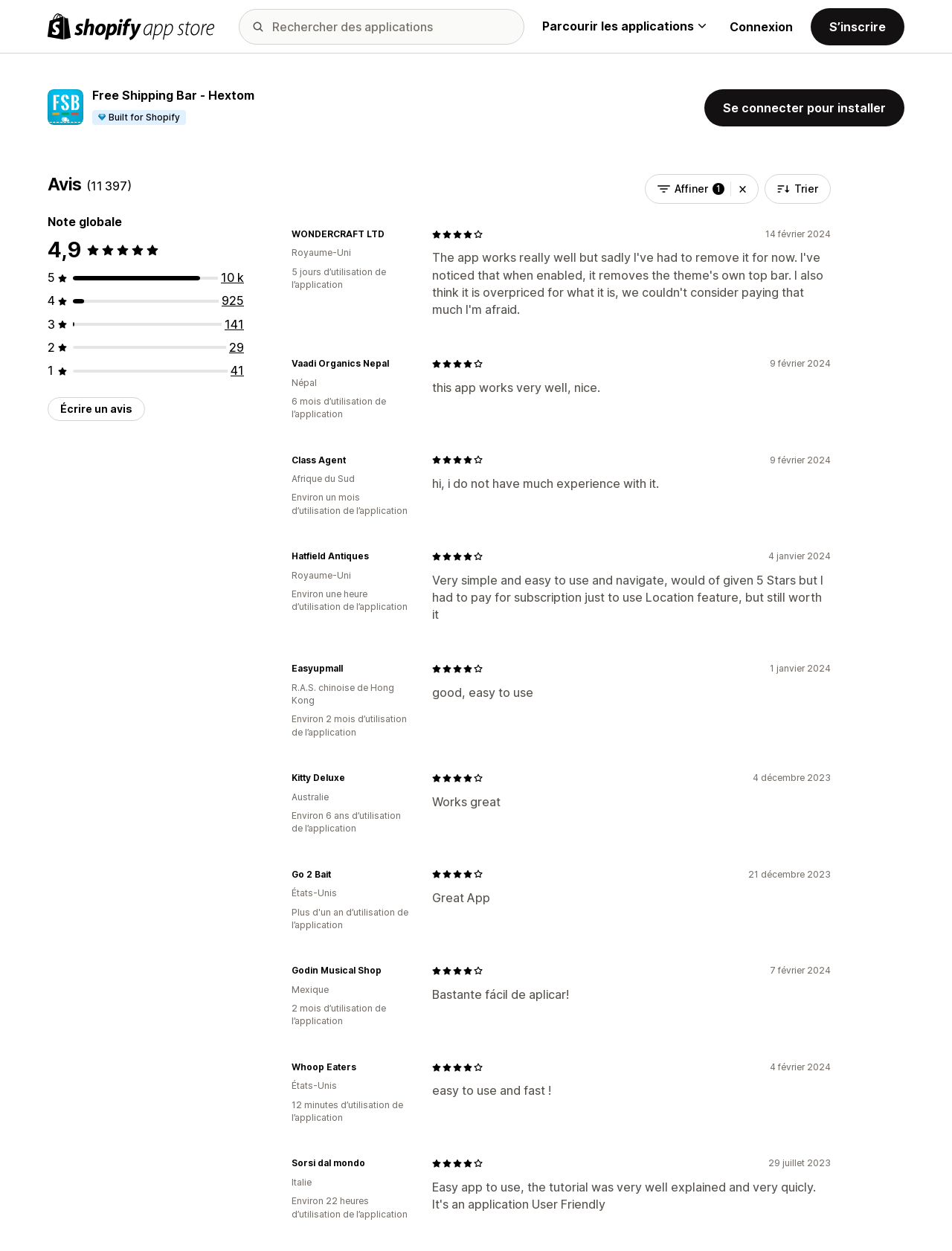Determine the coordinates of the bounding box that should be clicked to complete the instruction: "Click the 'Free Shipping Bar ‑ Hextom' link". The coordinates should be represented by four float numbers between 0 and 1: [left, top, right, bottom].

[0.097, 0.07, 0.267, 0.083]